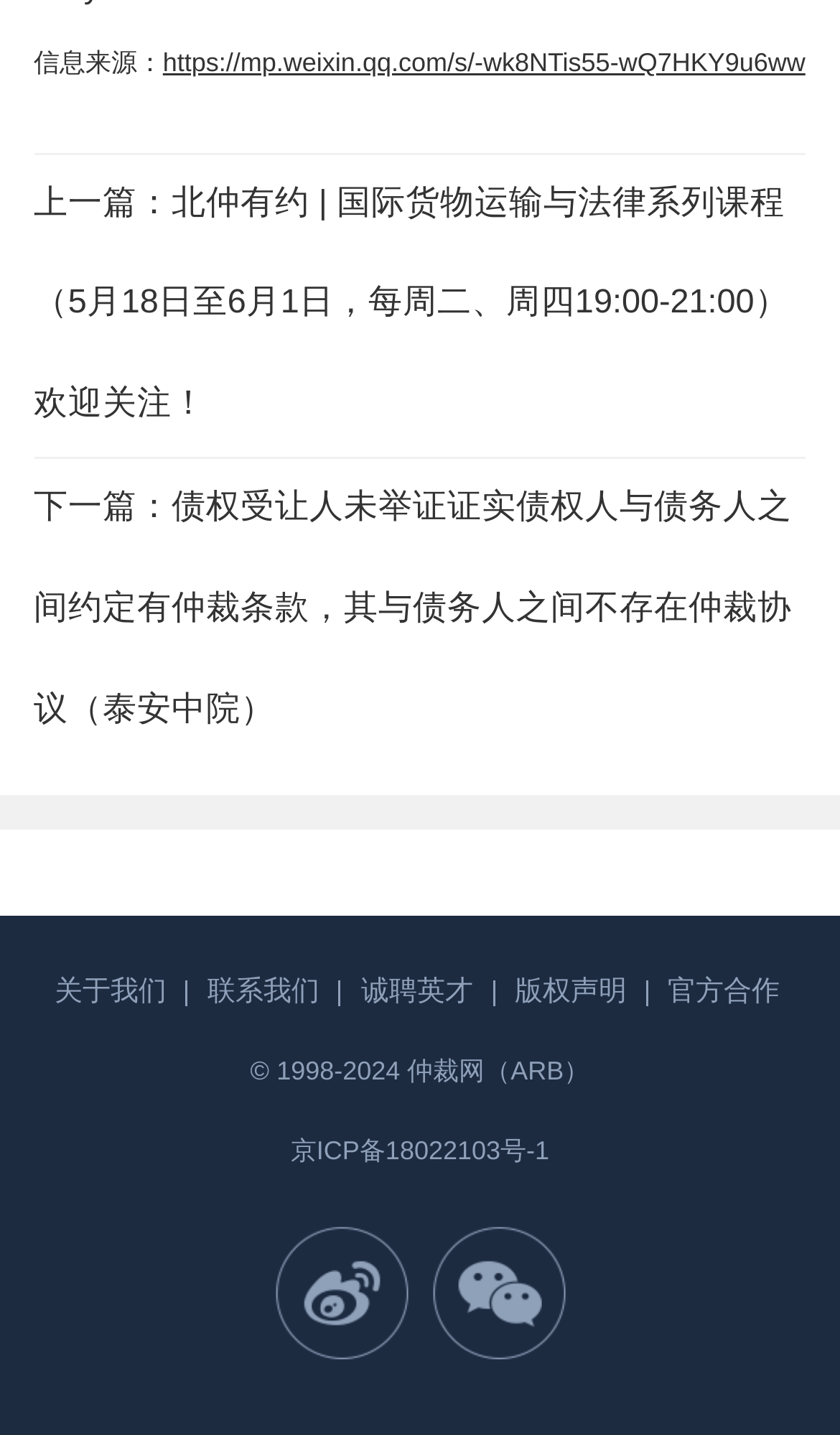Using the webpage screenshot, locate the HTML element that fits the following description and provide its bounding box: "Explore".

None